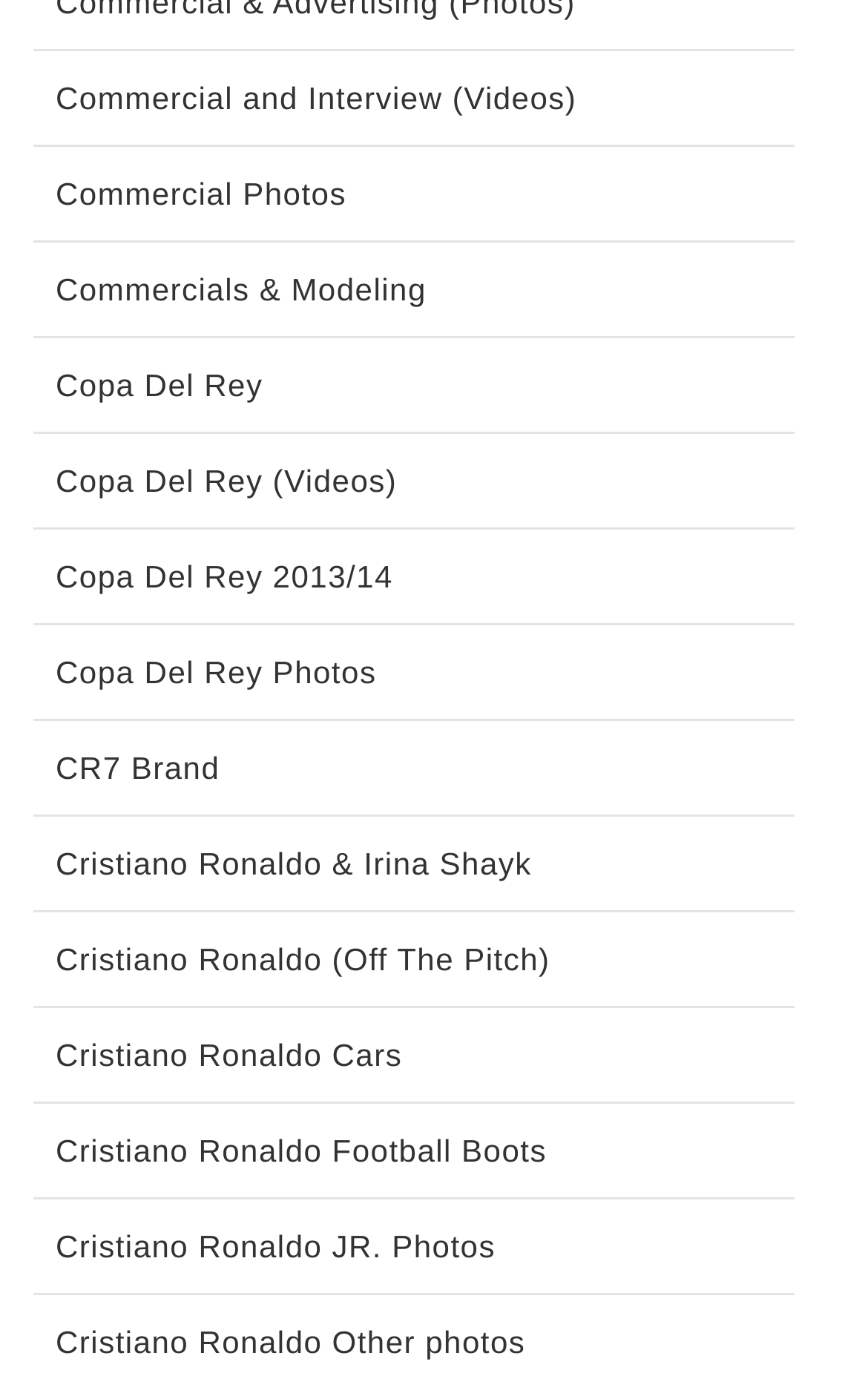What is the topic of the link that is vertically above 'Copa Del Rey'?
Answer briefly with a single word or phrase based on the image.

Commercial Photos